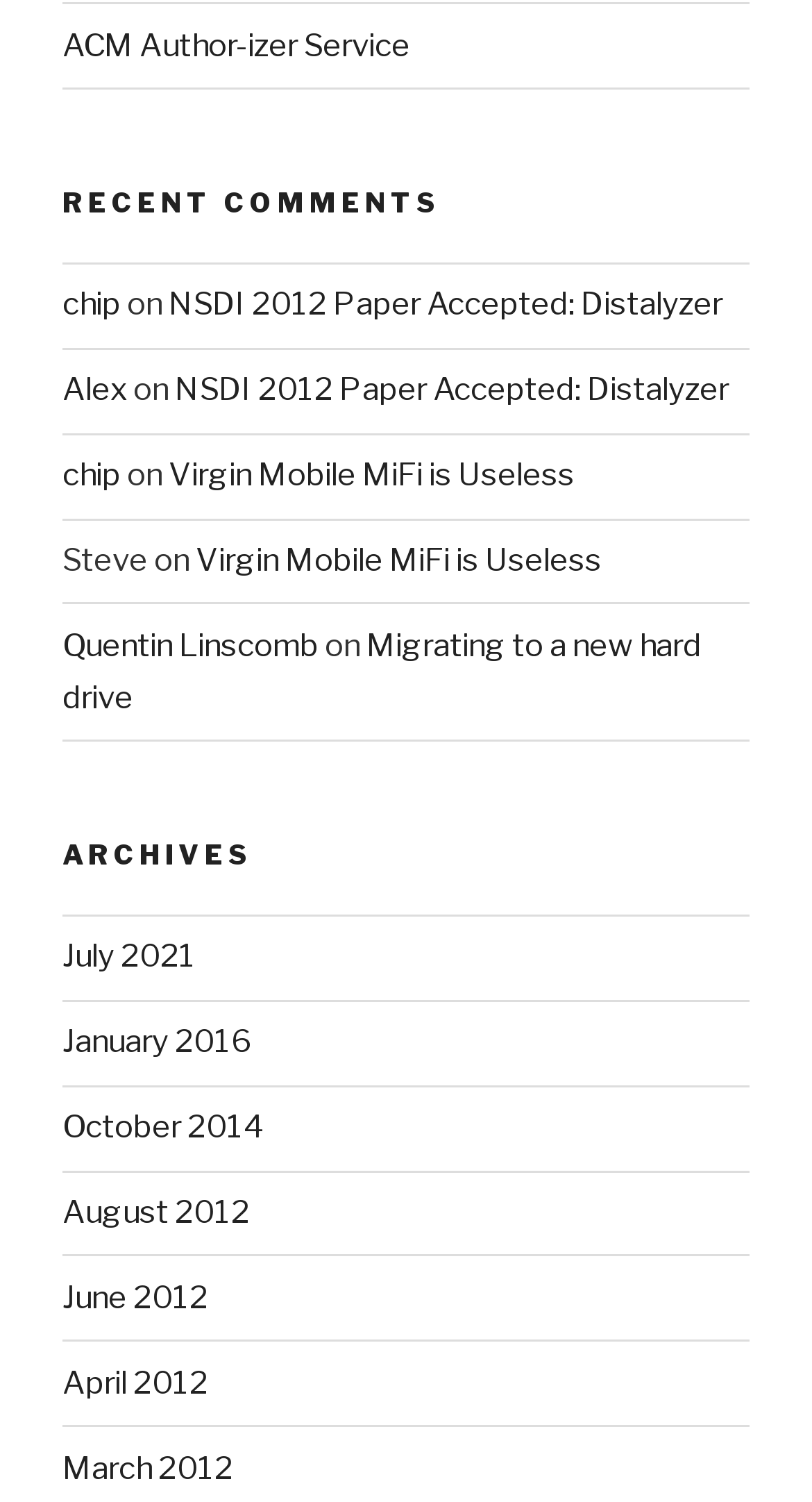Find and specify the bounding box coordinates that correspond to the clickable region for the instruction: "view recent comments".

[0.077, 0.122, 0.923, 0.148]